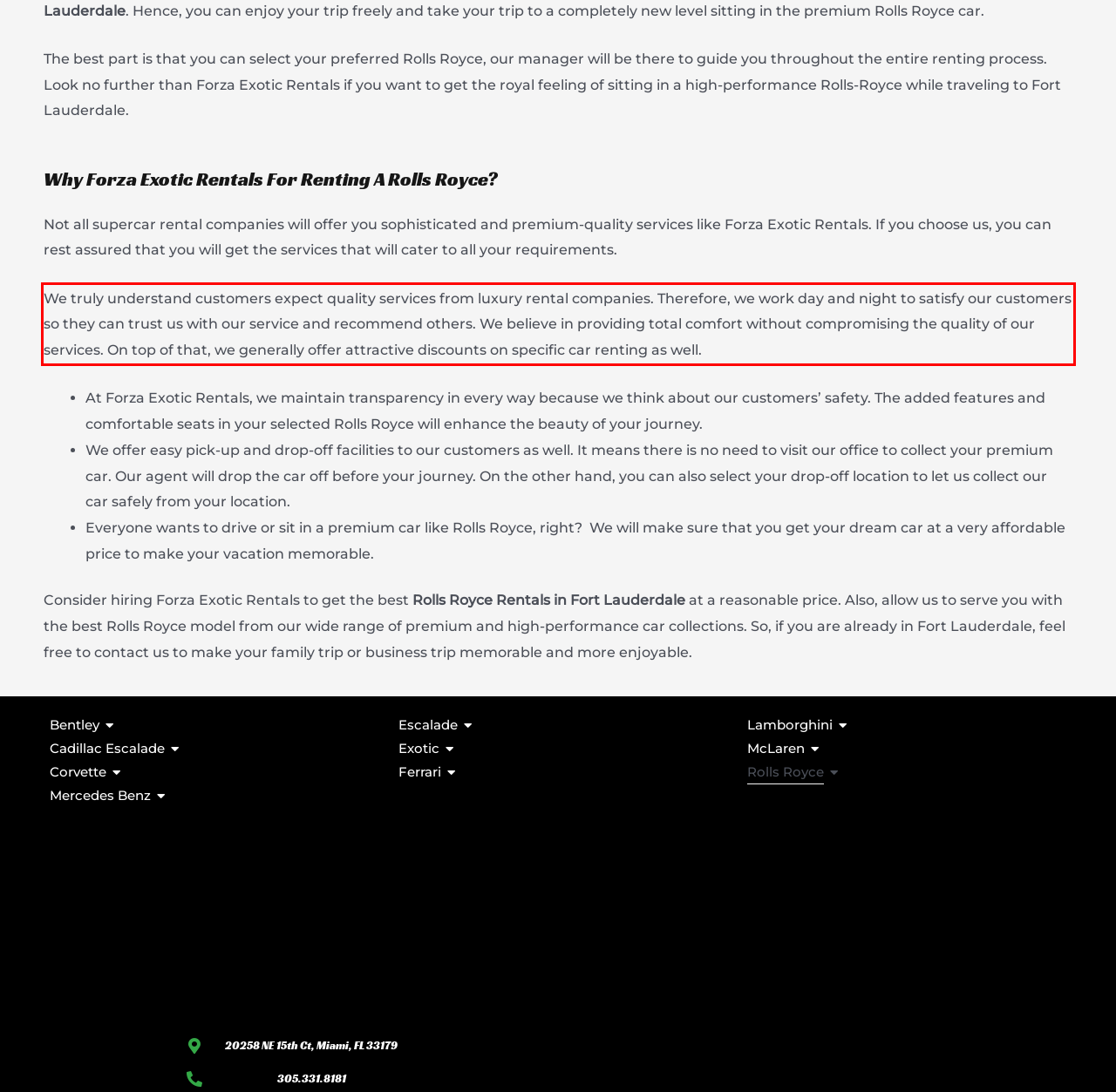Given the screenshot of a webpage, identify the red rectangle bounding box and recognize the text content inside it, generating the extracted text.

We truly understand customers expect quality services from luxury rental companies. Therefore, we work day and night to satisfy our customers so they can trust us with our service and recommend others. We believe in providing total comfort without compromising the quality of our services. On top of that, we generally offer attractive discounts on specific car renting as well.